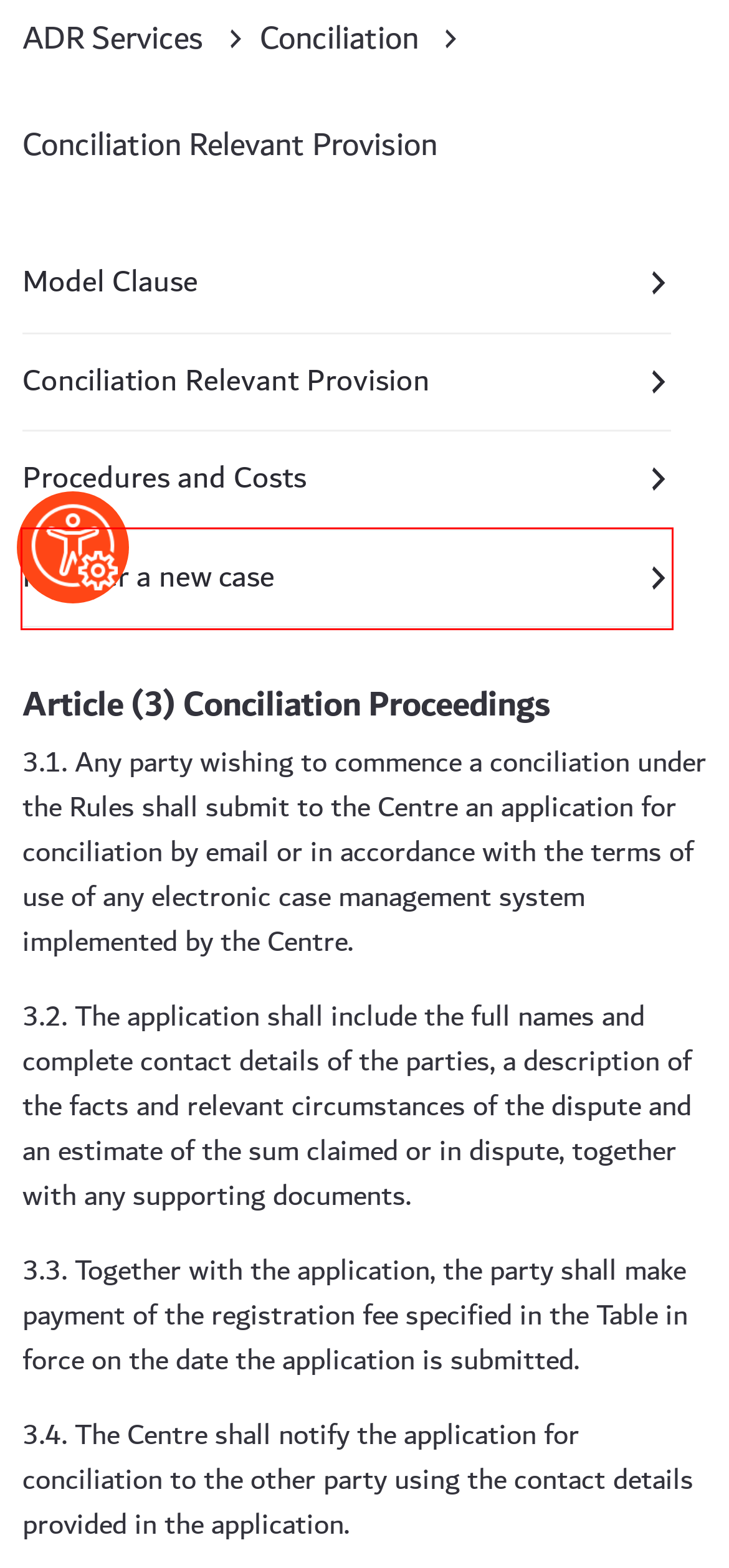A screenshot of a webpage is given, featuring a red bounding box around a UI element. Please choose the webpage description that best aligns with the new webpage after clicking the element in the bounding box. These are the descriptions:
A. Terms & Conditions – Dubai International Arbitration Centre
B. Model Clause – Dubai International Arbitration Centre
C. قواعد التوفيق لمركز دبي للتحكيم الدولي – مركز دبي للتحكيم الدولي
D. Procedures and Costs – Dubai International Arbitration Centre
E. Dubai International Arbitration Centre
F. Contact us – Dubai International Arbitration Centre
G. Register a new case – Dubai International Arbitration Centre
H. Conciliation – Dubai International Arbitration Centre

G